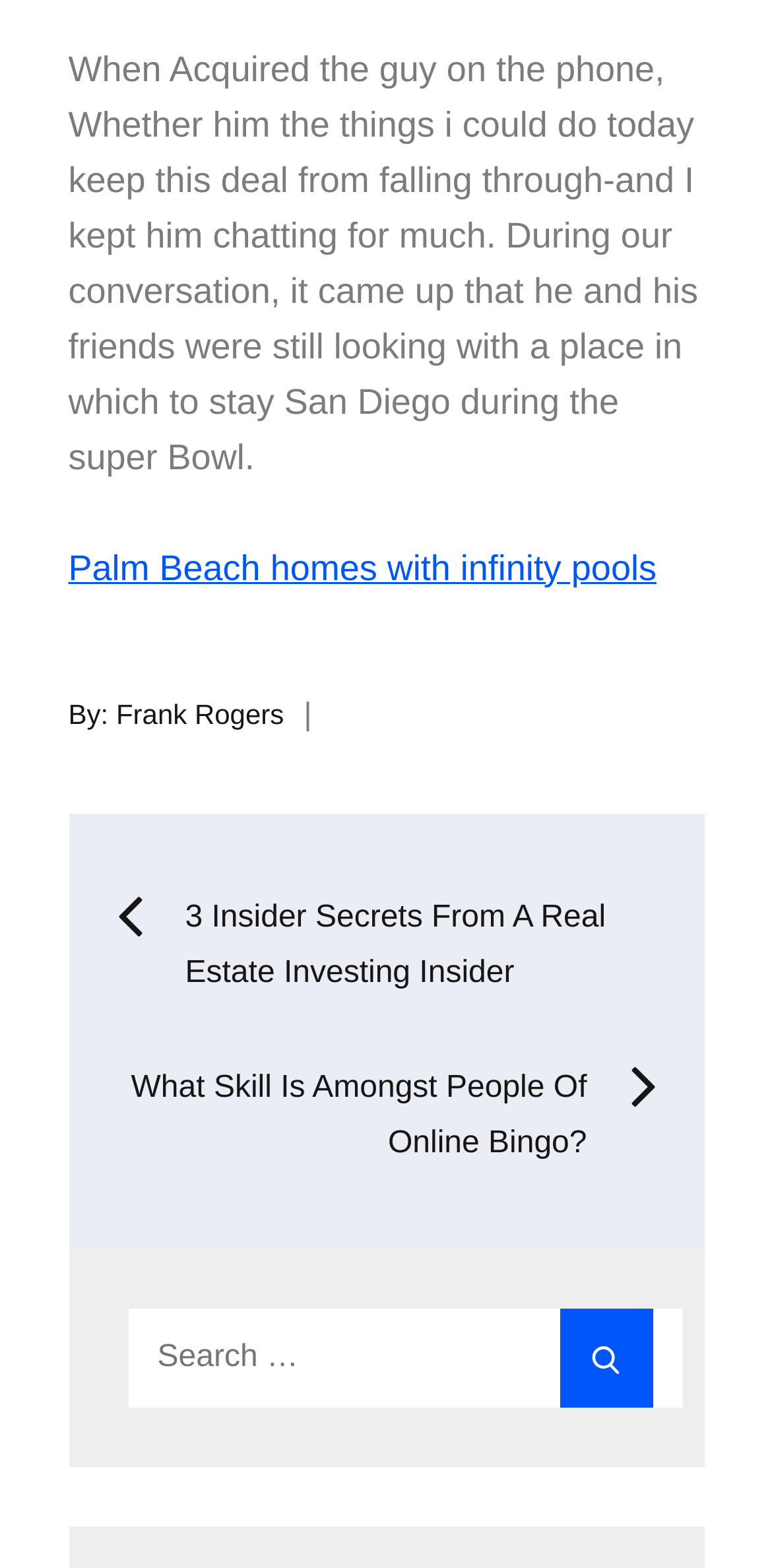What type of homes are mentioned in the link?
Provide a detailed answer to the question, using the image to inform your response.

By examining the link element with the text 'Palm Beach homes with infinity pools', I can determine that the type of homes mentioned are Palm Beach homes with infinity pools.